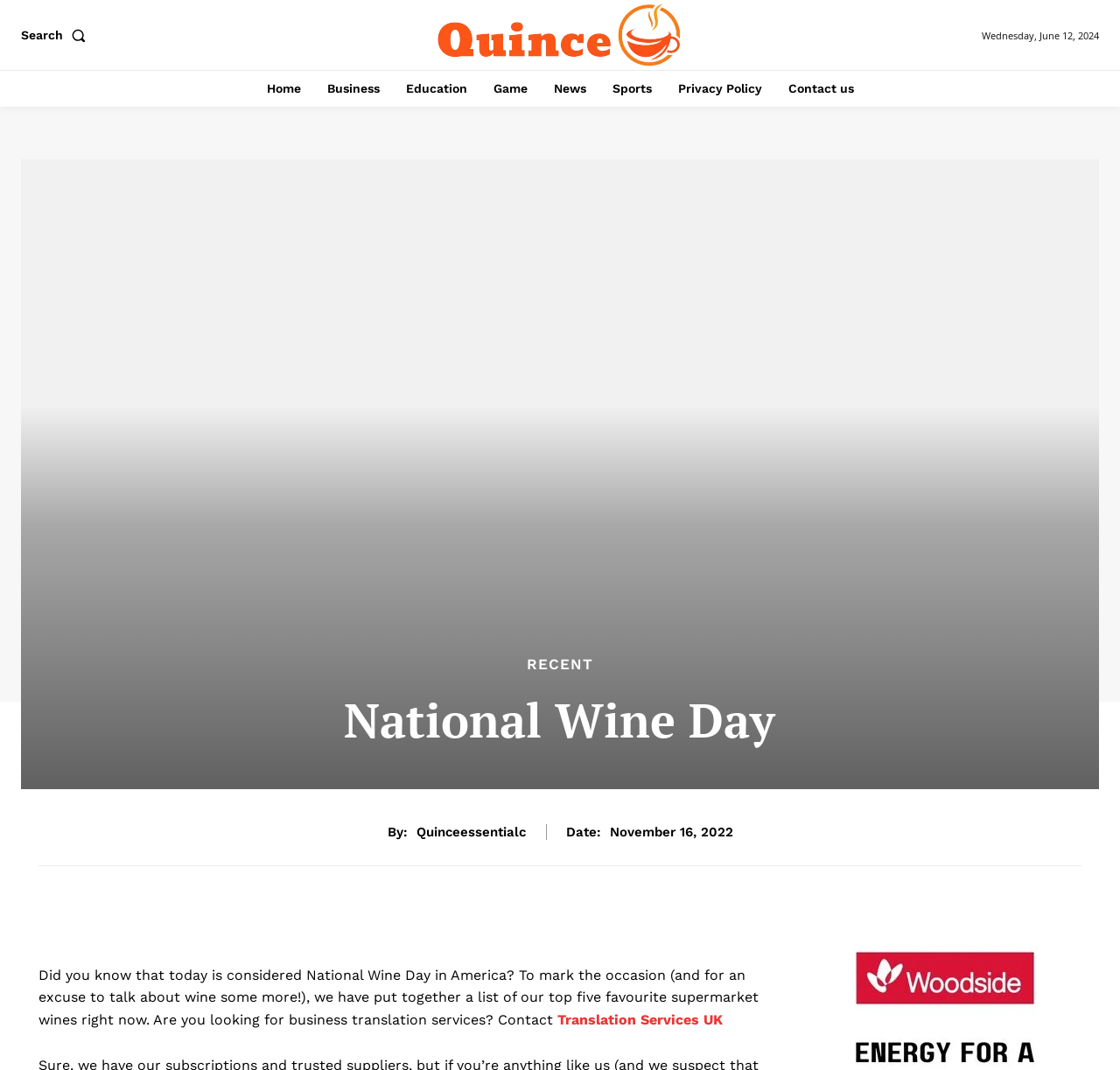With reference to the screenshot, provide a detailed response to the question below:
What is the link at the bottom of the webpage?

I found the link at the bottom of the webpage by looking at the link with the text 'Translation Services UK', which is located at the bottom of the webpage.